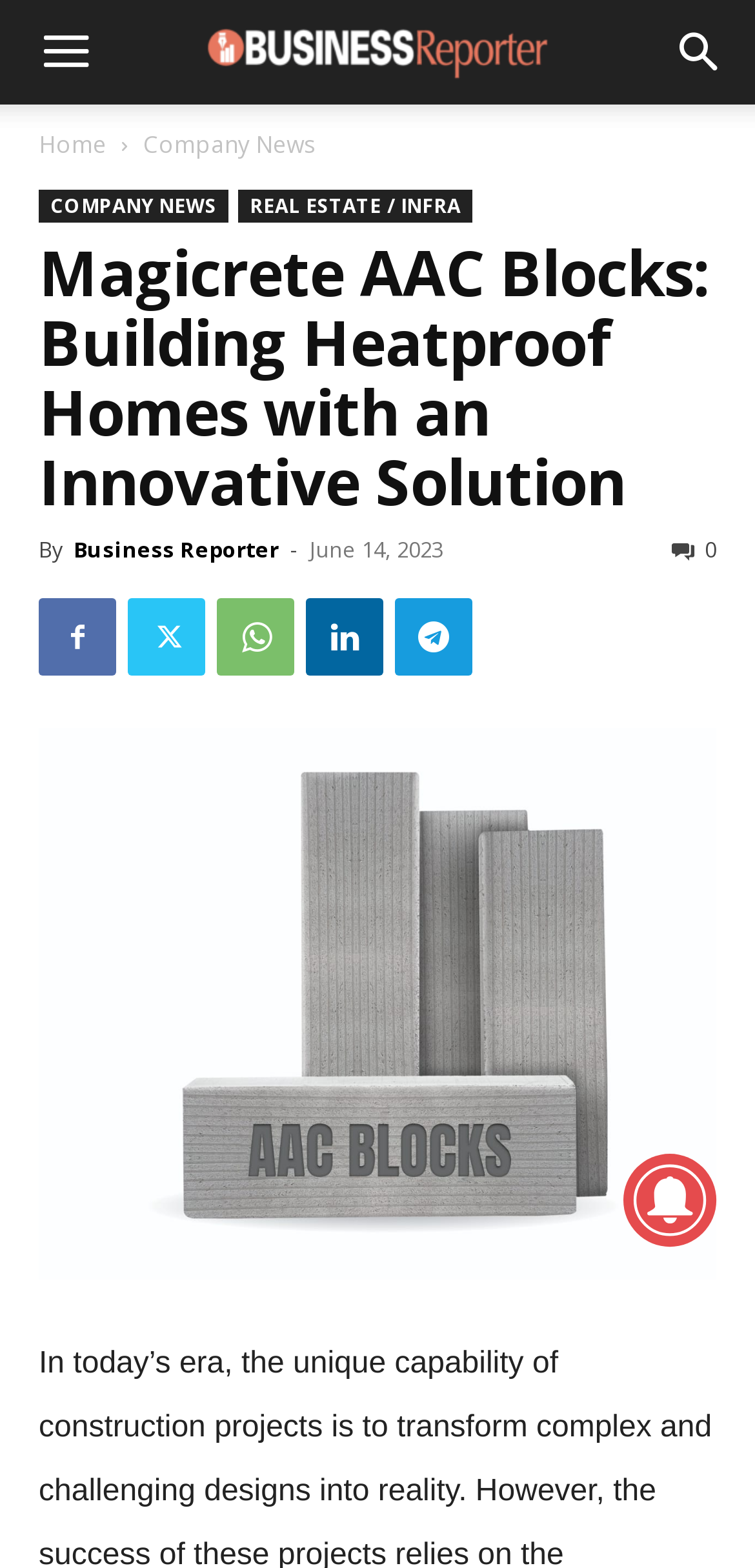Point out the bounding box coordinates of the section to click in order to follow this instruction: "View the article about Magicrete AAC Blocks".

[0.051, 0.464, 0.949, 0.816]